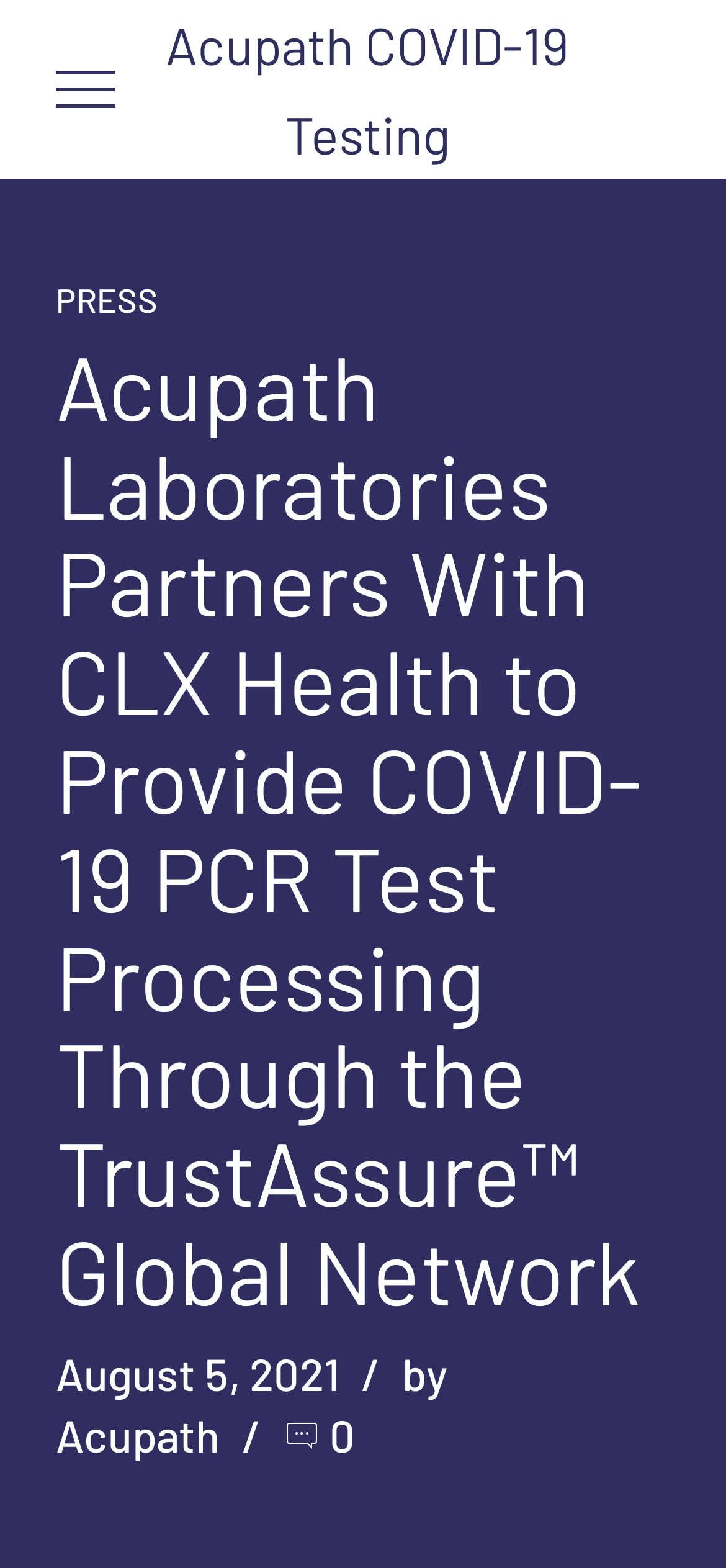What is the name of the network mentioned?
Using the information from the image, give a concise answer in one word or a short phrase.

TrustAssure